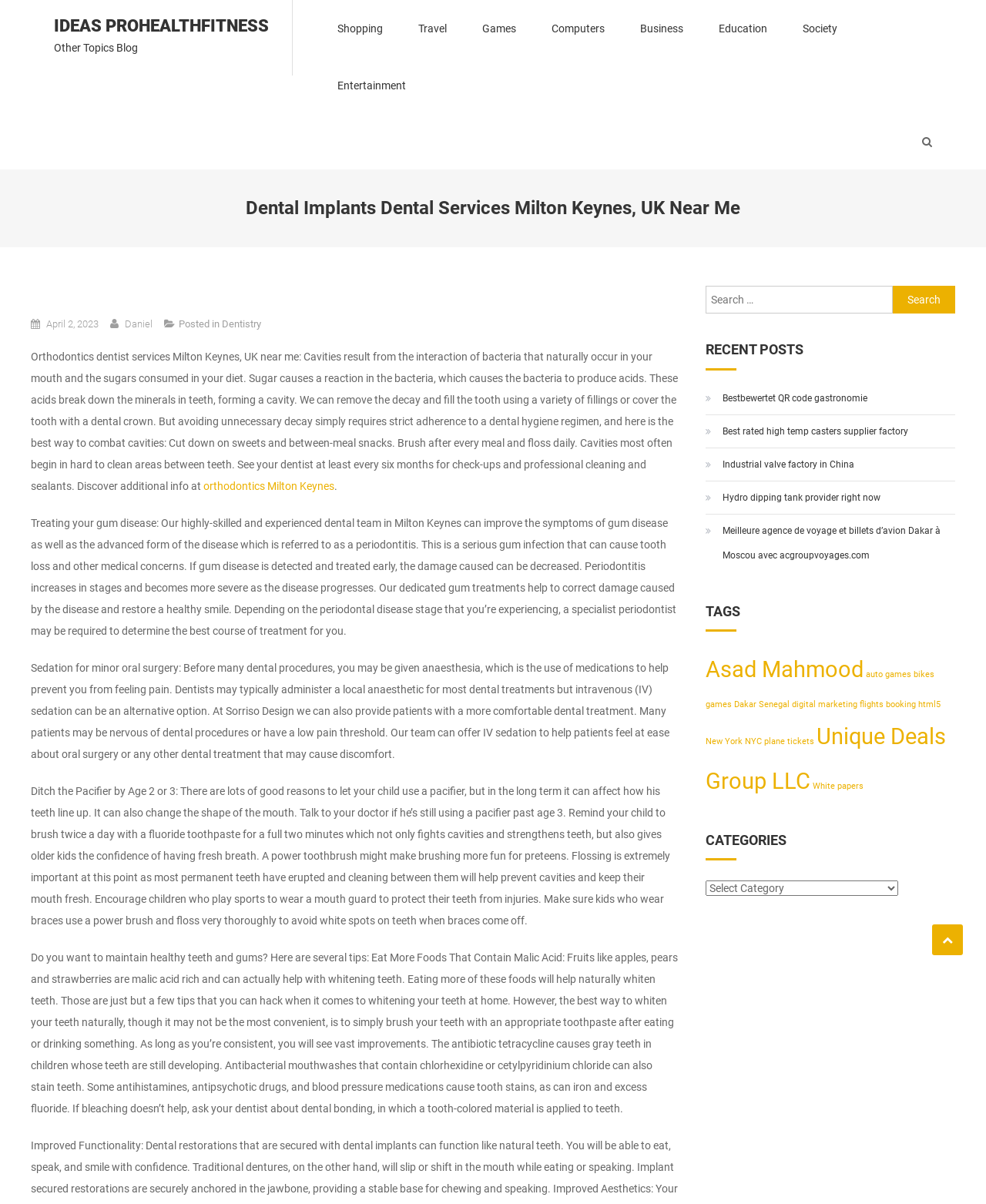Please identify the bounding box coordinates of the clickable region that I should interact with to perform the following instruction: "Visit the 'Advice Fountain' website". The coordinates should be expressed as four float numbers between 0 and 1, i.e., [left, top, right, bottom].

None